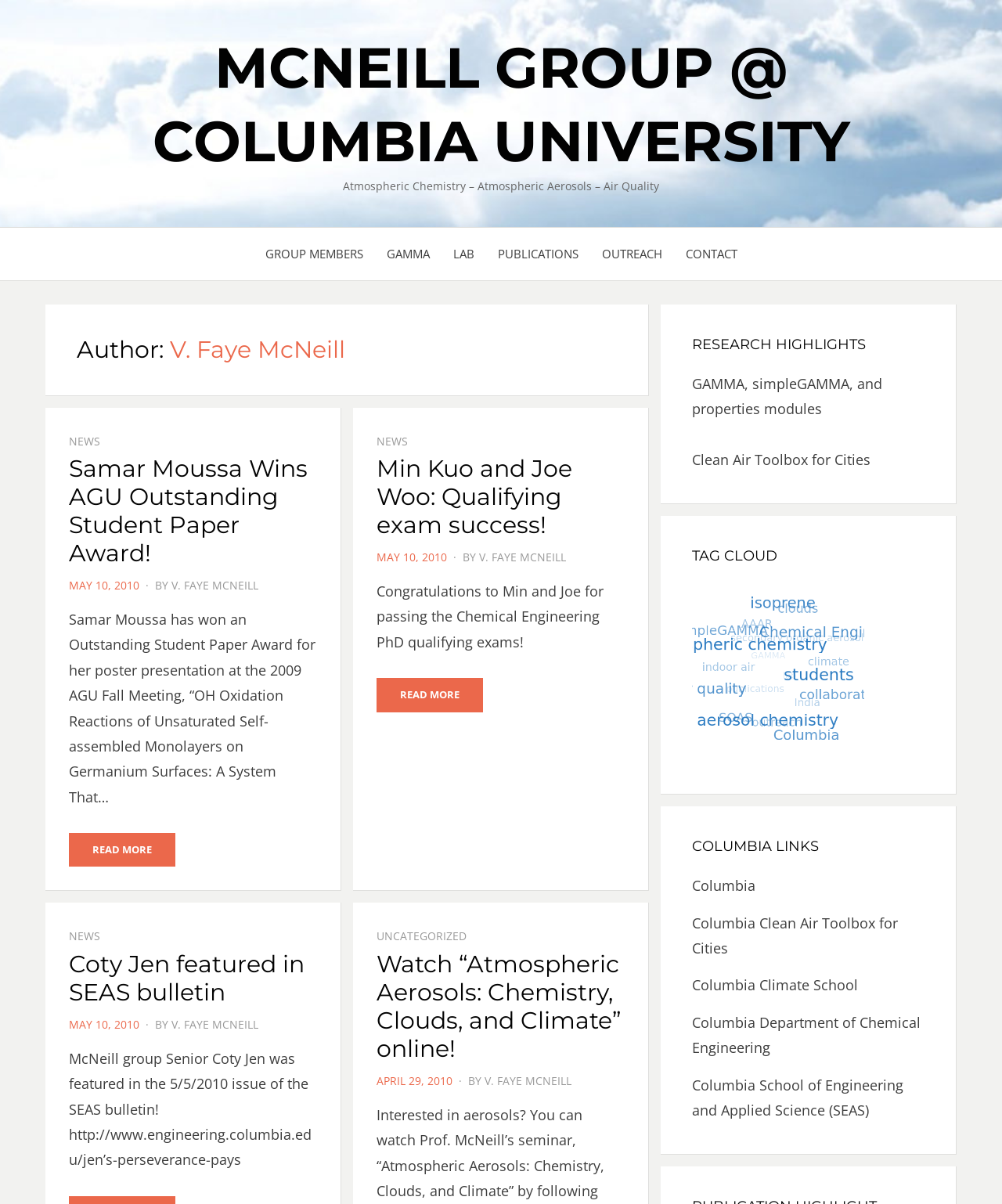Locate the bounding box coordinates of the element's region that should be clicked to carry out the following instruction: "Check the 'RESEARCH HIGHLIGHTS' section". The coordinates need to be four float numbers between 0 and 1, i.e., [left, top, right, bottom].

[0.691, 0.279, 0.923, 0.294]